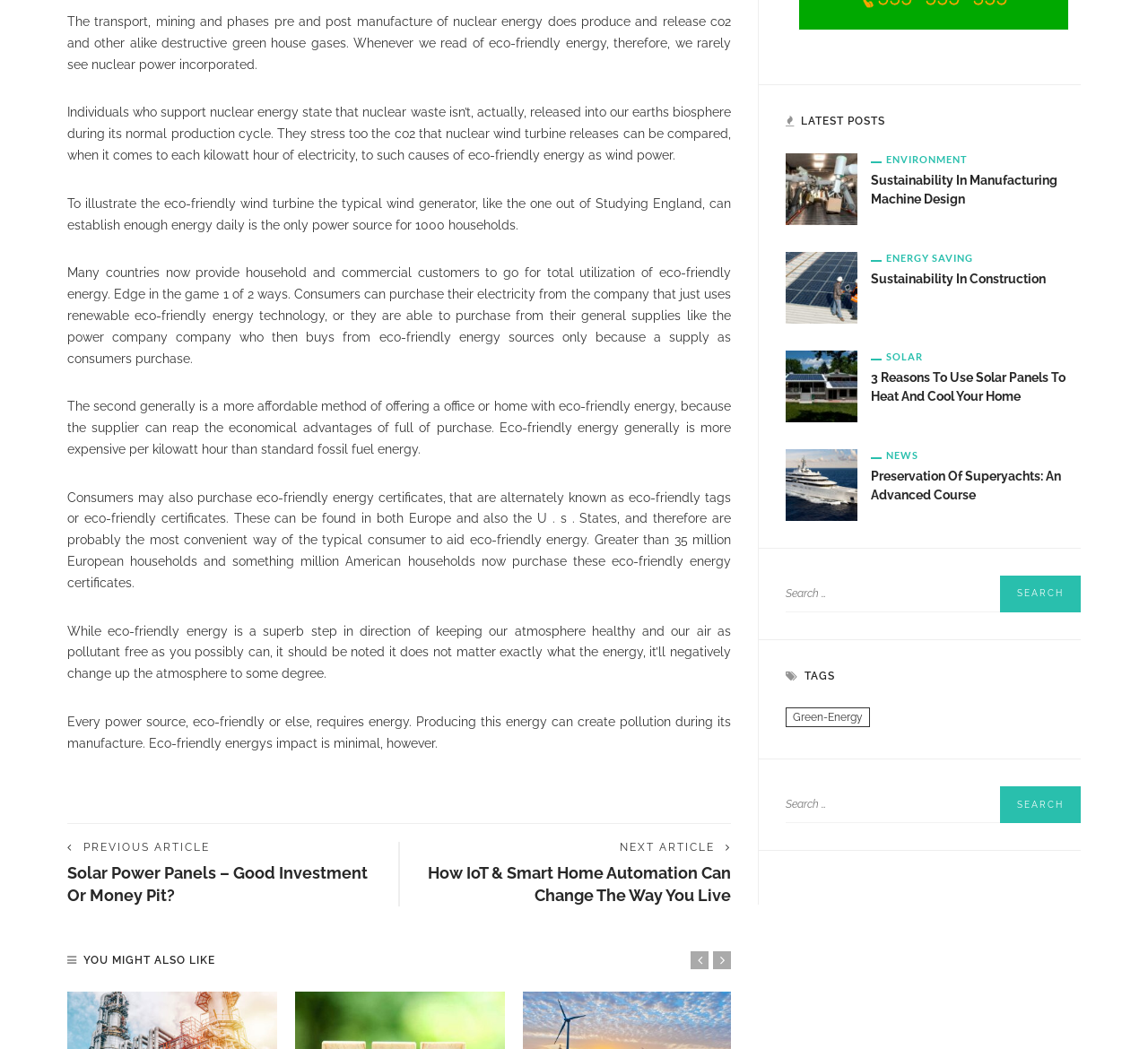Please reply to the following question using a single word or phrase: 
How many articles are listed under 'LATEST POSTS'?

4